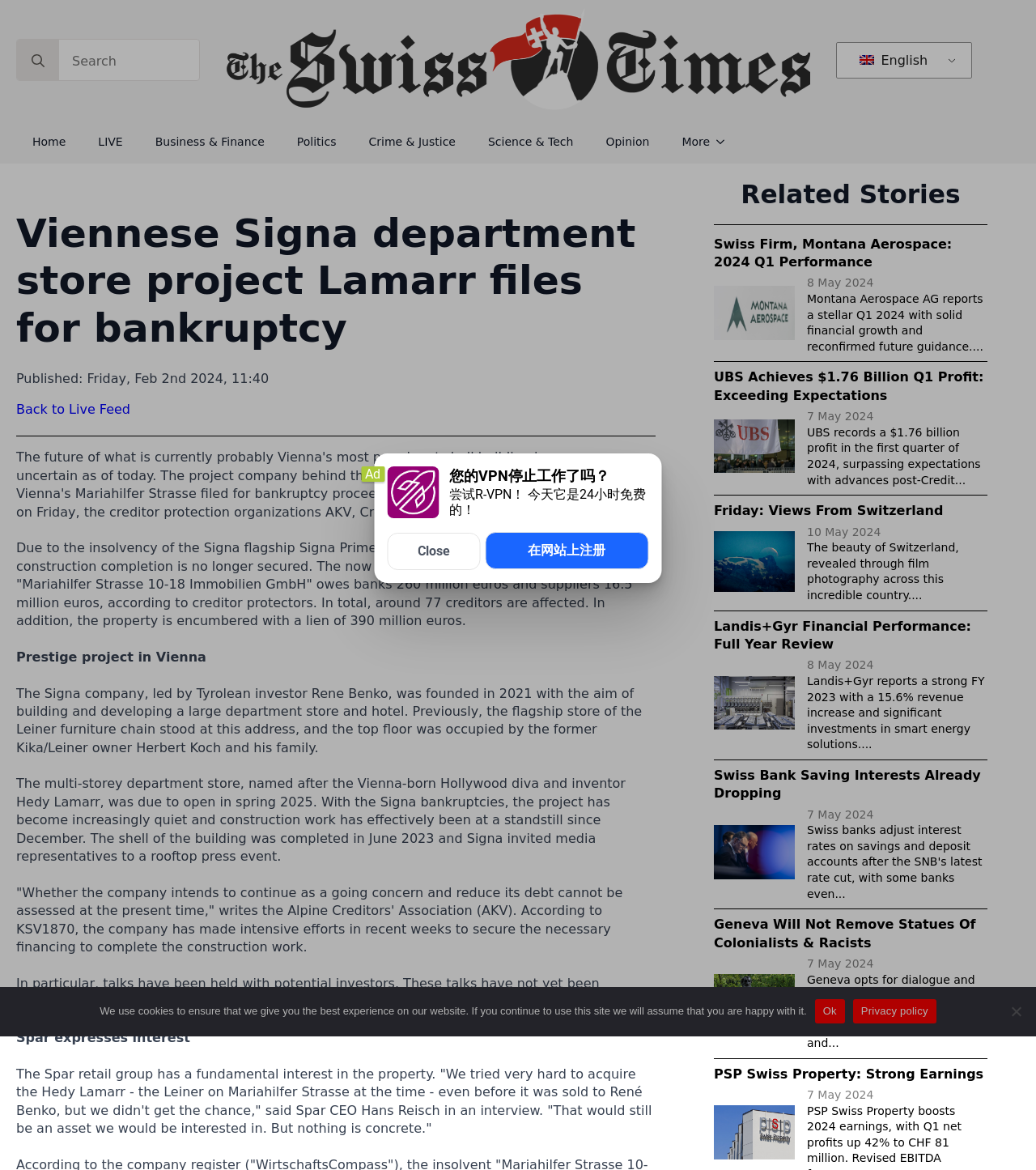Could you provide the bounding box coordinates for the portion of the screen to click to complete this instruction: "Go to Home page"?

[0.016, 0.103, 0.079, 0.14]